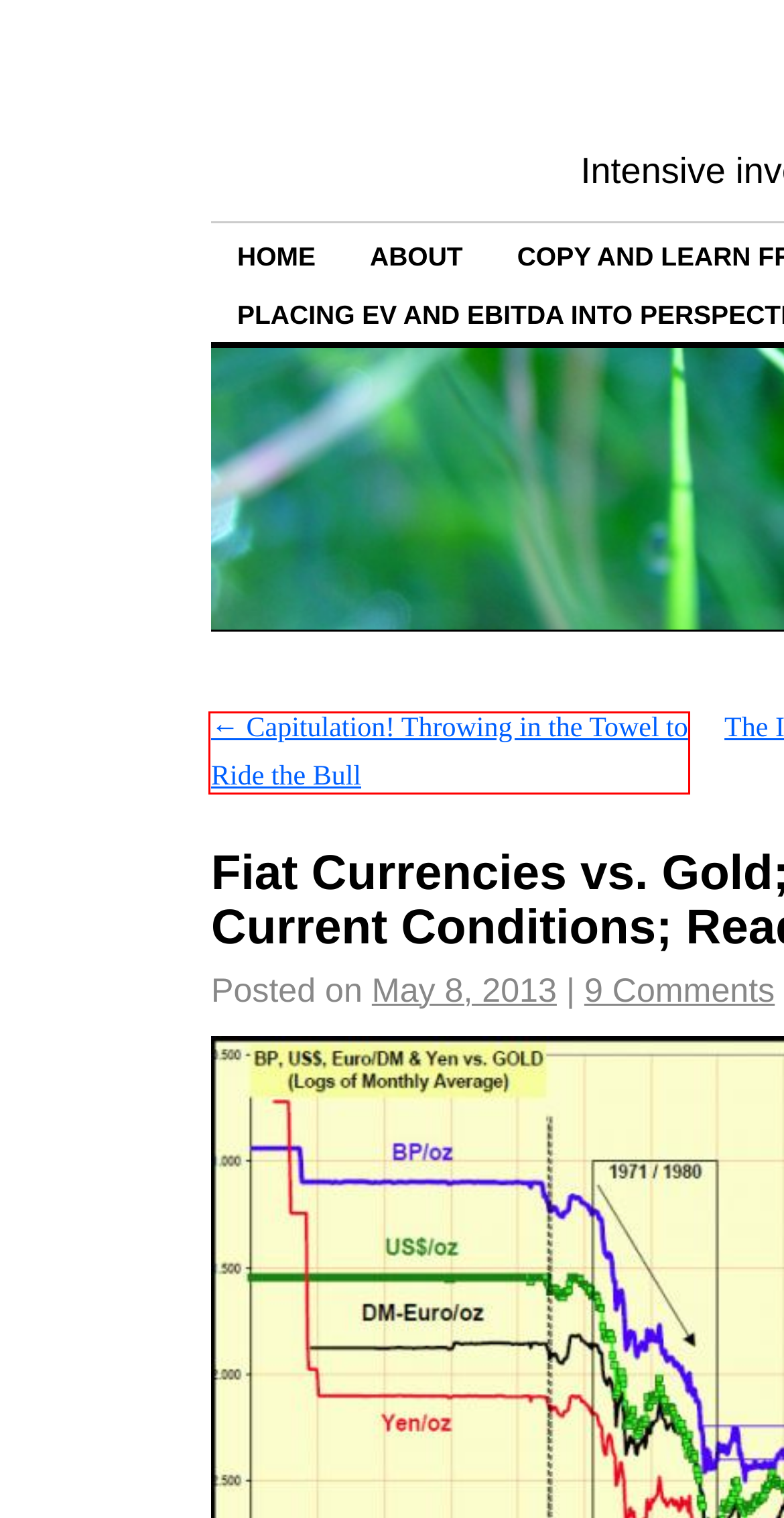You have a screenshot of a webpage with a red rectangle bounding box. Identify the best webpage description that corresponds to the new webpage after clicking the element within the red bounding box. Here are the candidates:
A. economy | csinvesting
B. Paul Singer | csinvesting
C. Blog Tool, Publishing Platform, and CMS – WordPress.org
D. History | csinvesting
E. Capitulation! Throwing in the Towel to Ride the Bull | csinvesting
F. Cuba | csinvesting
G. WordPress Themes — WordPress.com
H. About | csinvesting

E